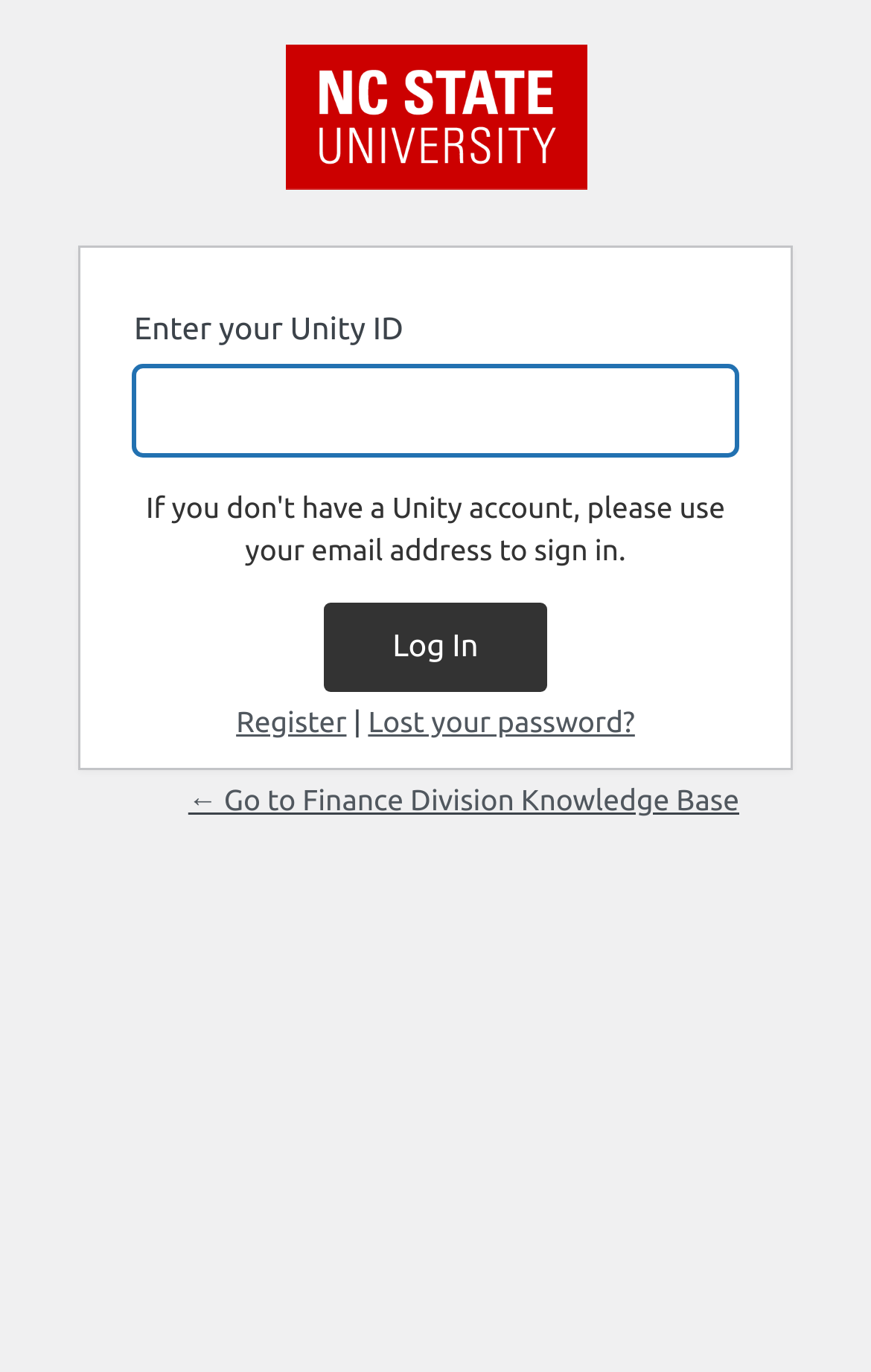Respond to the question with just a single word or phrase: 
What is the university name?

NC State University